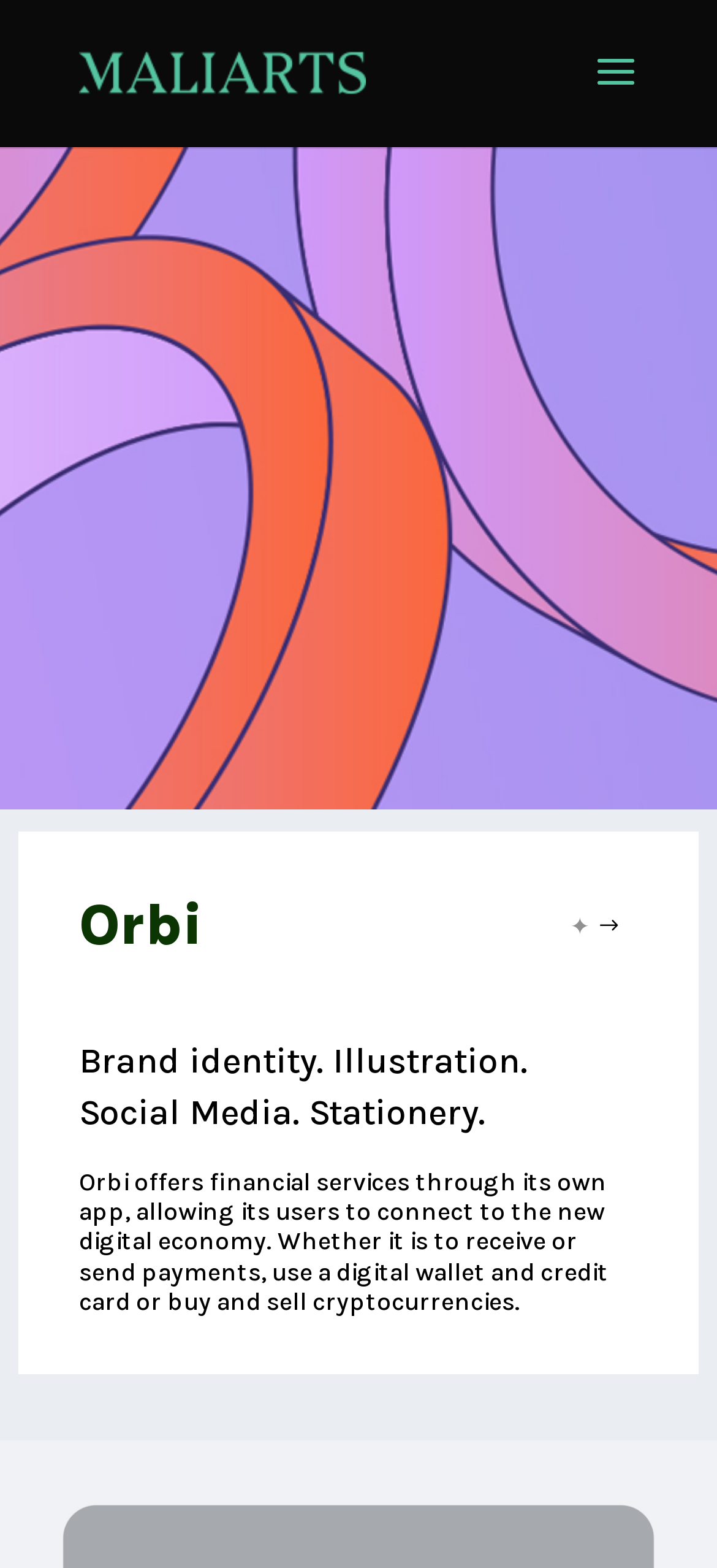Using the format (top-left x, top-left y, bottom-right x, bottom-right y), and given the element description, identify the bounding box coordinates within the screenshot: ✦

[0.771, 0.574, 0.889, 0.609]